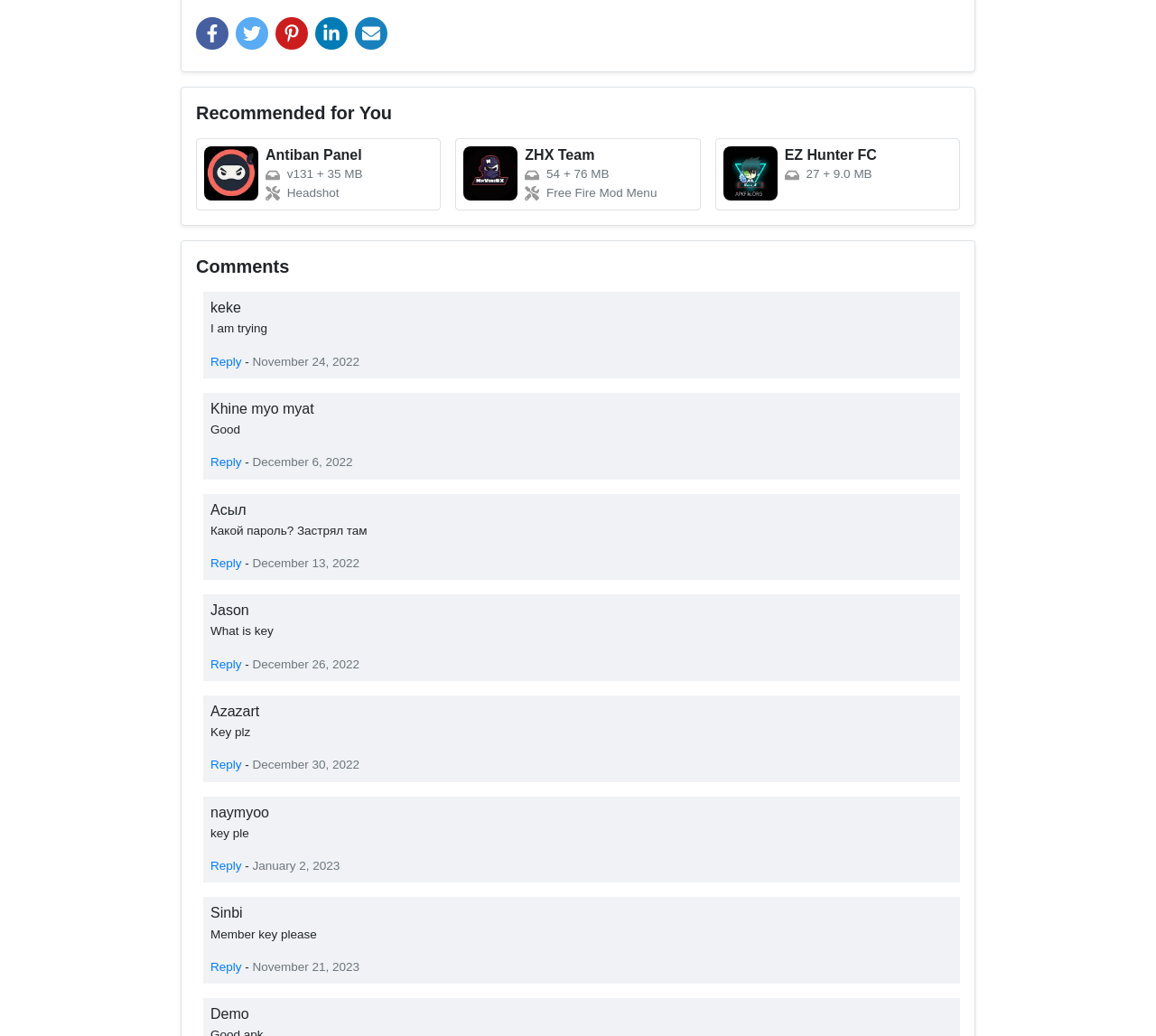Show the bounding box coordinates for the element that needs to be clicked to execute the following instruction: "Check the comments section". Provide the coordinates in the form of four float numbers between 0 and 1, i.e., [left, top, right, bottom].

[0.17, 0.247, 0.83, 0.268]